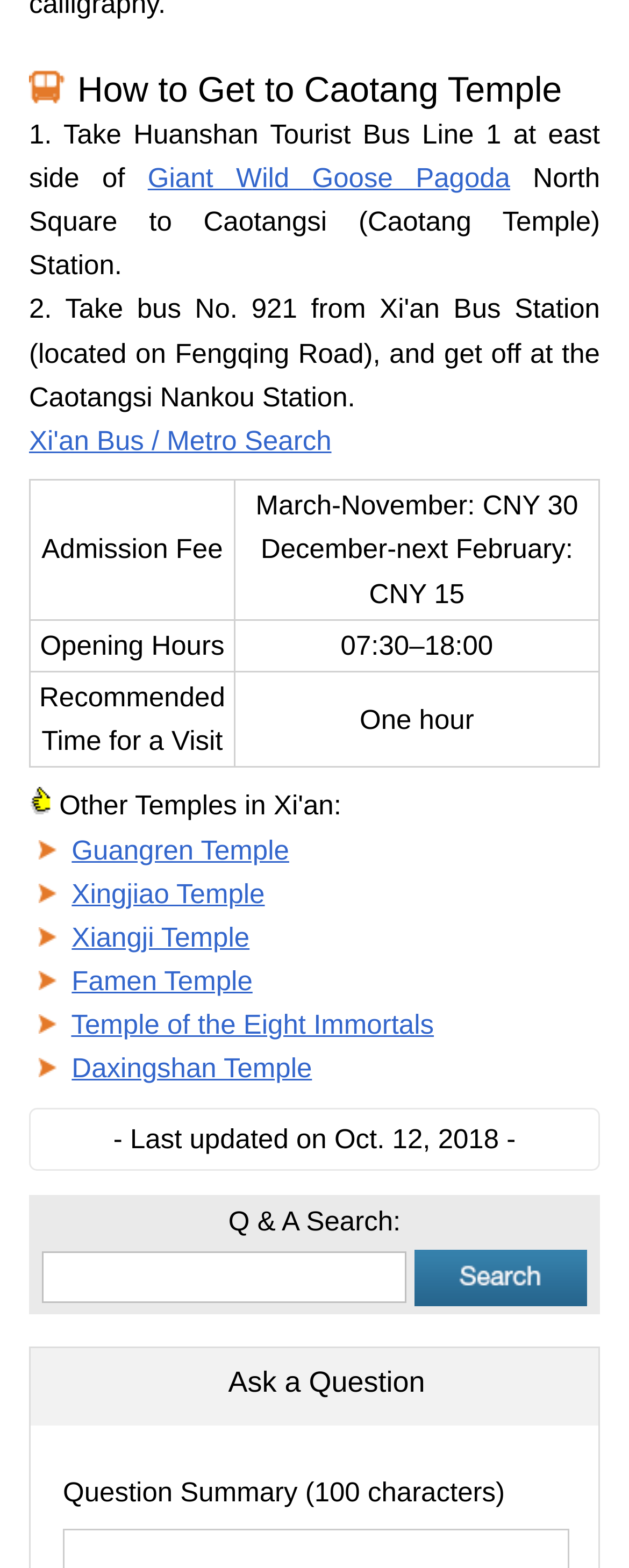Please locate the bounding box coordinates of the element that needs to be clicked to achieve the following instruction: "Search for a question". The coordinates should be four float numbers between 0 and 1, i.e., [left, top, right, bottom].

[0.068, 0.798, 0.646, 0.831]